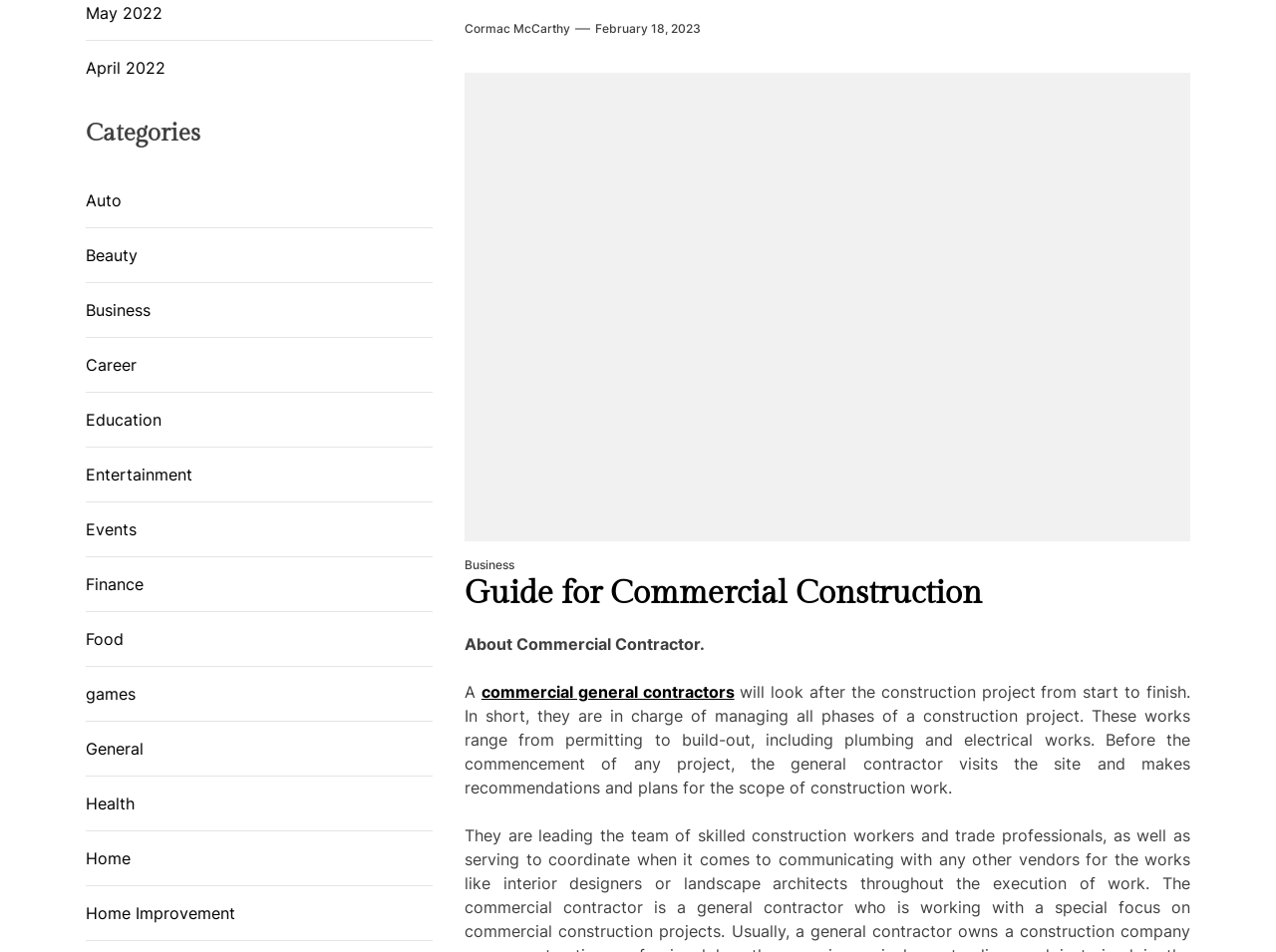Carefully examine the image and provide an in-depth answer to the question: What is the role of a commercial general contractor?

The answer can be found by reading the static text element that describes the role of a commercial general contractor, which states that they are in charge of managing all phases of a construction project.